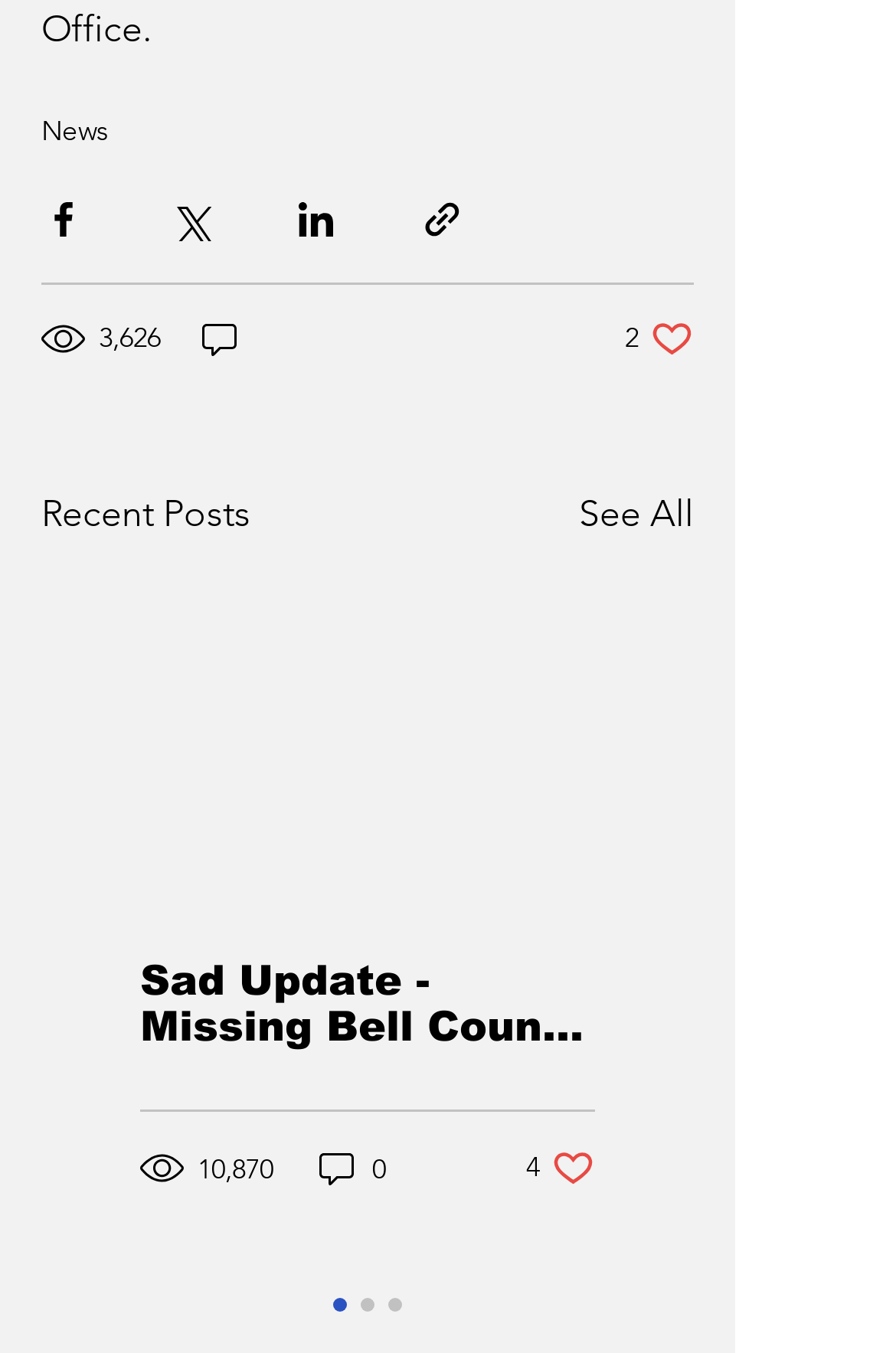For the element described, predict the bounding box coordinates as (top-left x, top-left y, bottom-right x, bottom-right y). All values should be between 0 and 1. Element description: 10,870

[0.156, 0.847, 0.31, 0.879]